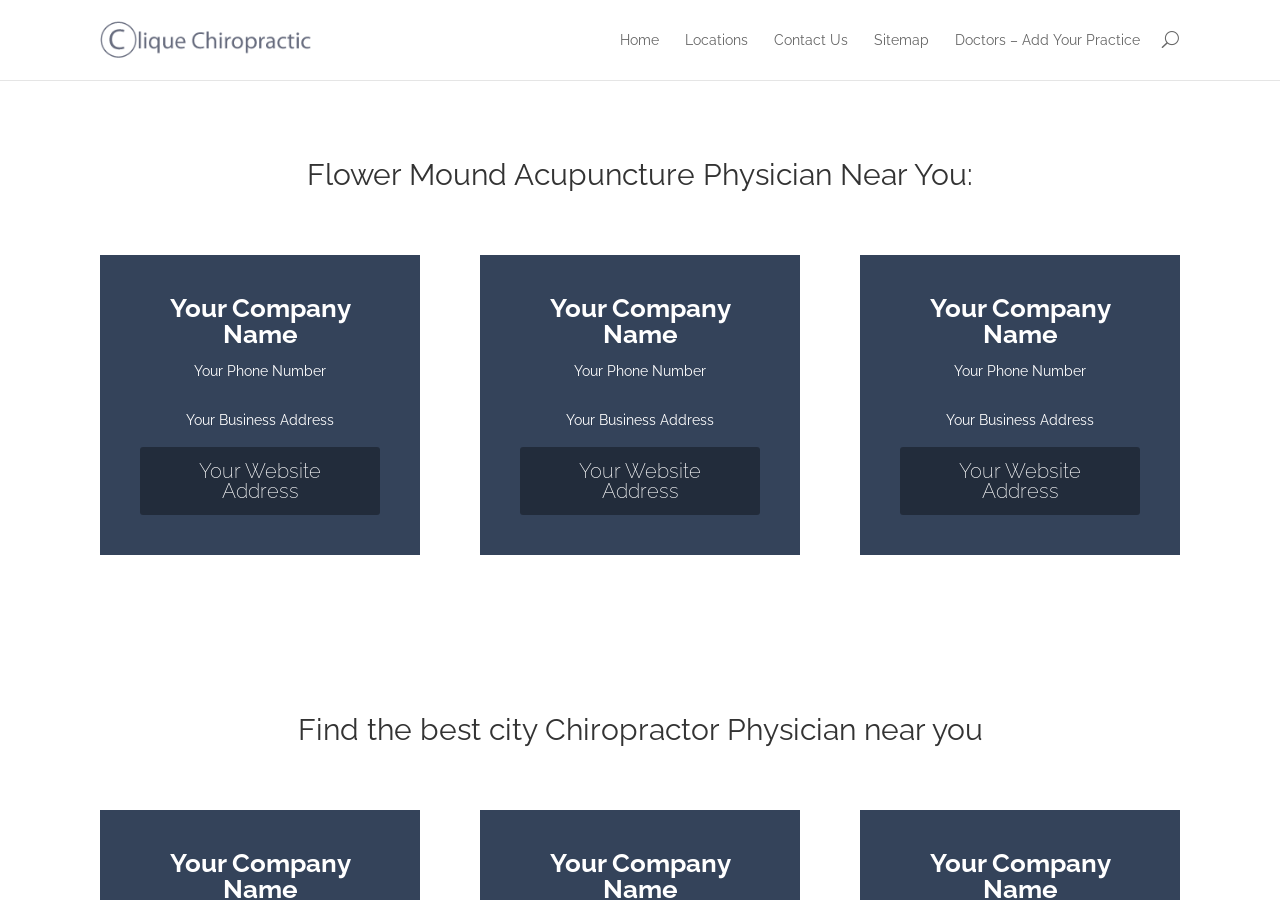Generate a comprehensive description of the webpage content.

The webpage is about Flower Mound Acupuncture, an alternative medicine clinic in Flower Mound, Texas. At the top left corner, there is an image of Clique Chiropractic. Below the image, there is a heading that reads "Flower Mound Acupuncture Physician Near You:". 

On the top right side, there are five links: "Home", "Locations", "Contact Us", "Sitemap", and "Doctors – Add Your Practice". 

The main content of the webpage is divided into three sections, each with a heading "Your Company Name", a static text "Your Phone Number", a static text "Your Business Address", and a link "Your Website Address". These sections are arranged horizontally, with the first section on the left, the second in the middle, and the third on the right. 

Below these sections, there is another heading that reads "Find the best city Chiropractor Physician near you".